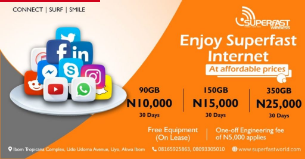Reply to the question with a single word or phrase:
Is free equipment available for lease?

Yes